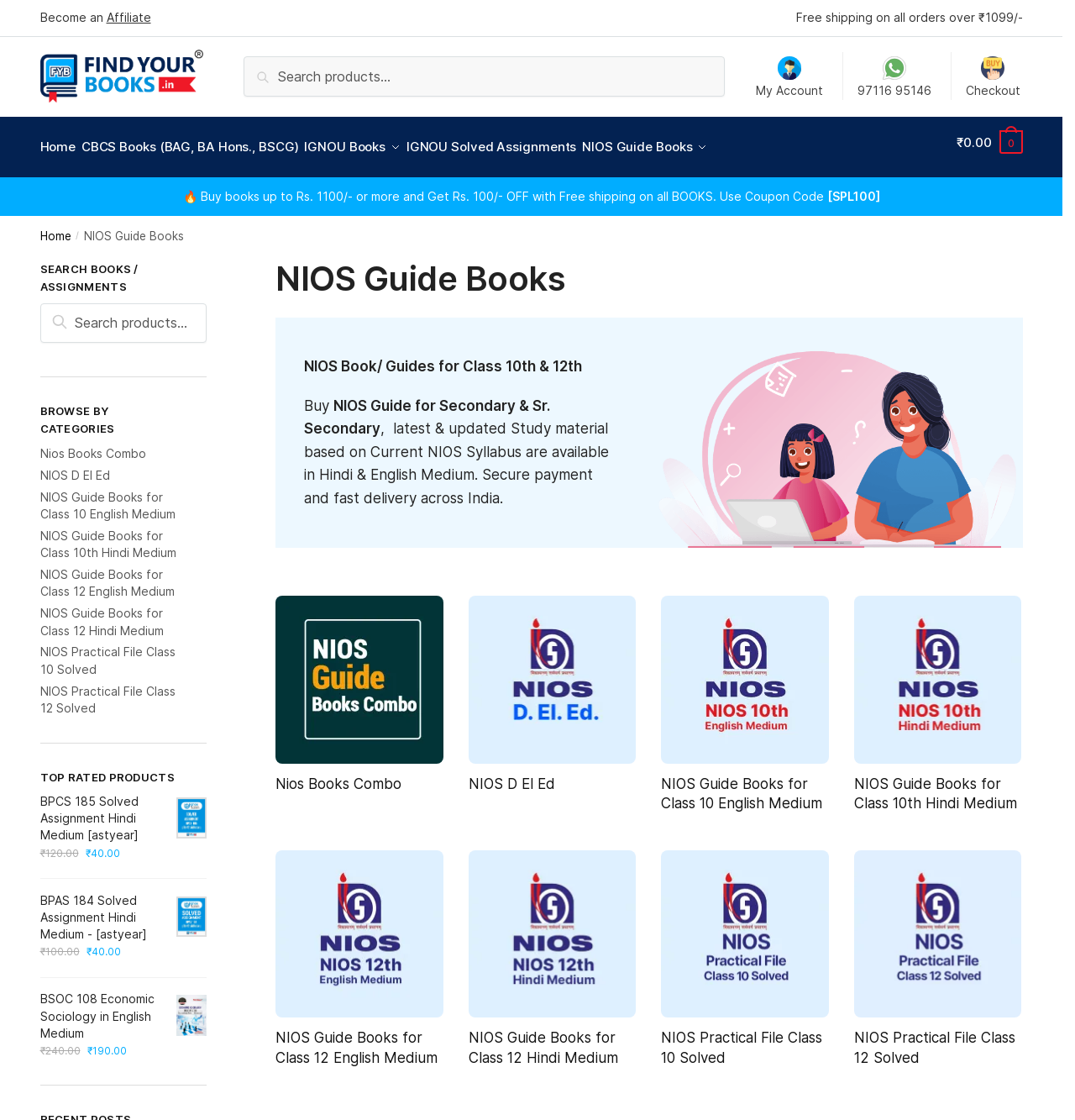How many search boxes are available on the page?
Please answer using one word or phrase, based on the screenshot.

2